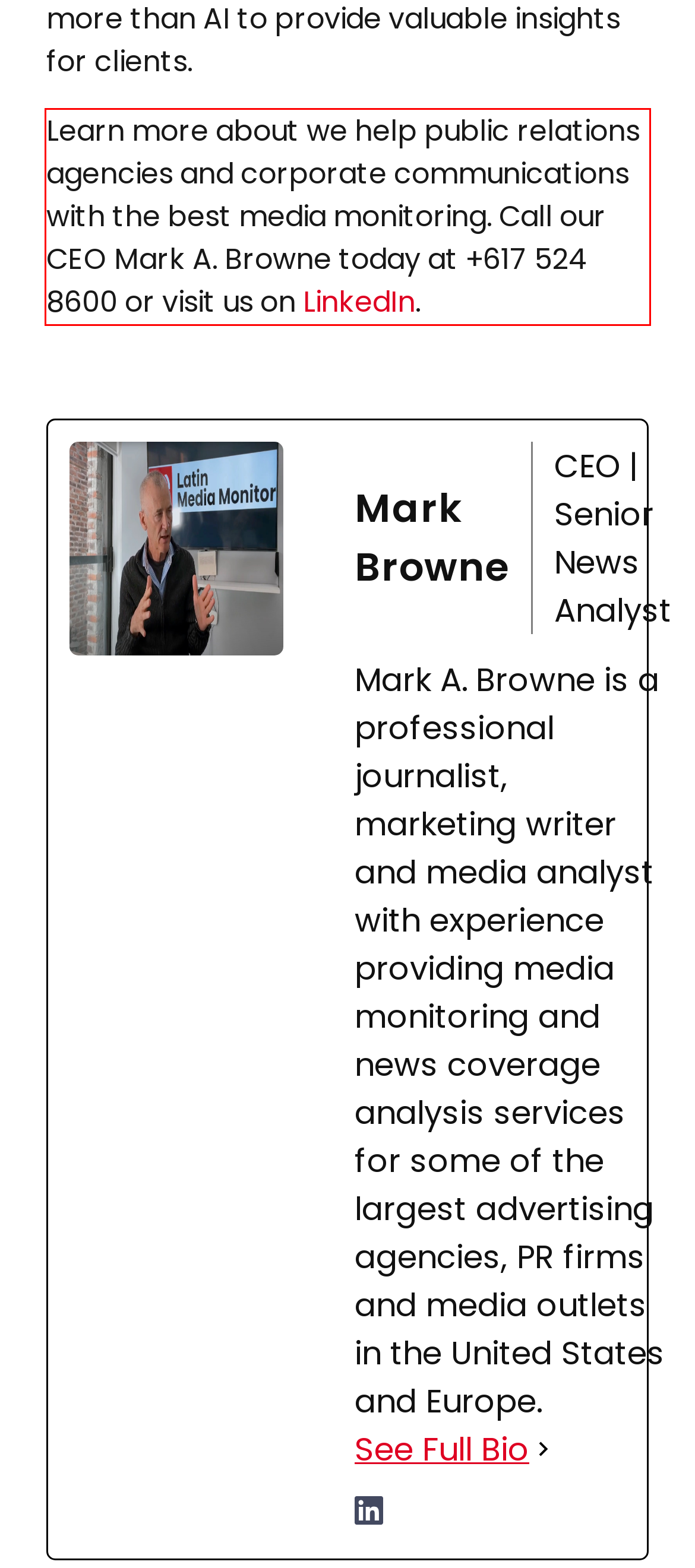Review the screenshot of the webpage and recognize the text inside the red rectangle bounding box. Provide the extracted text content.

Learn more about we help public relations agencies and corporate communications with the best media monitoring. Call our CEO Mark A. Browne today at +617 524 8600 or visit us on LinkedIn.